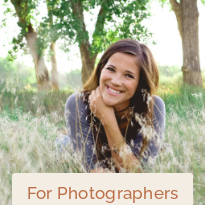Provide a one-word or short-phrase response to the question:
What is the background of the image?

field with trees